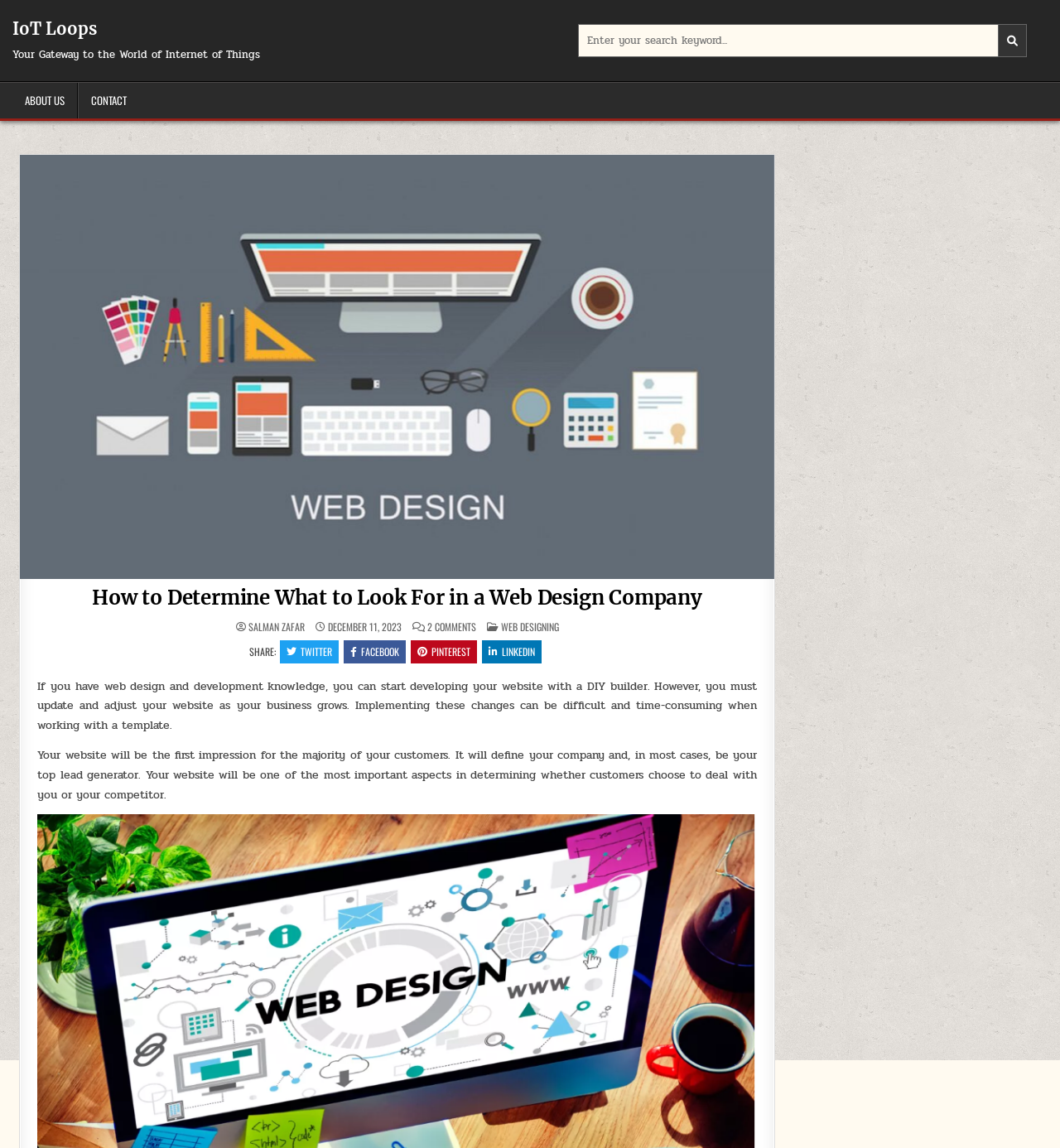What is the difficulty in updating a website using a DIY builder?
Using the image, answer in one word or phrase.

Time-consuming